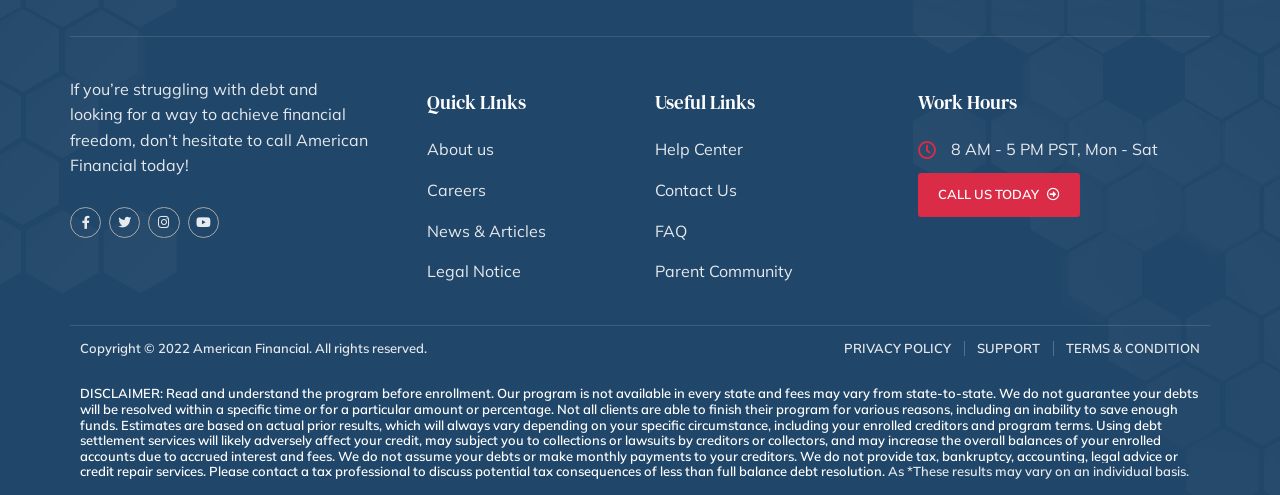Please identify the bounding box coordinates of the clickable region that I should interact with to perform the following instruction: "Read the Privacy Policy". The coordinates should be expressed as four float numbers between 0 and 1, i.e., [left, top, right, bottom].

[0.659, 0.689, 0.743, 0.72]